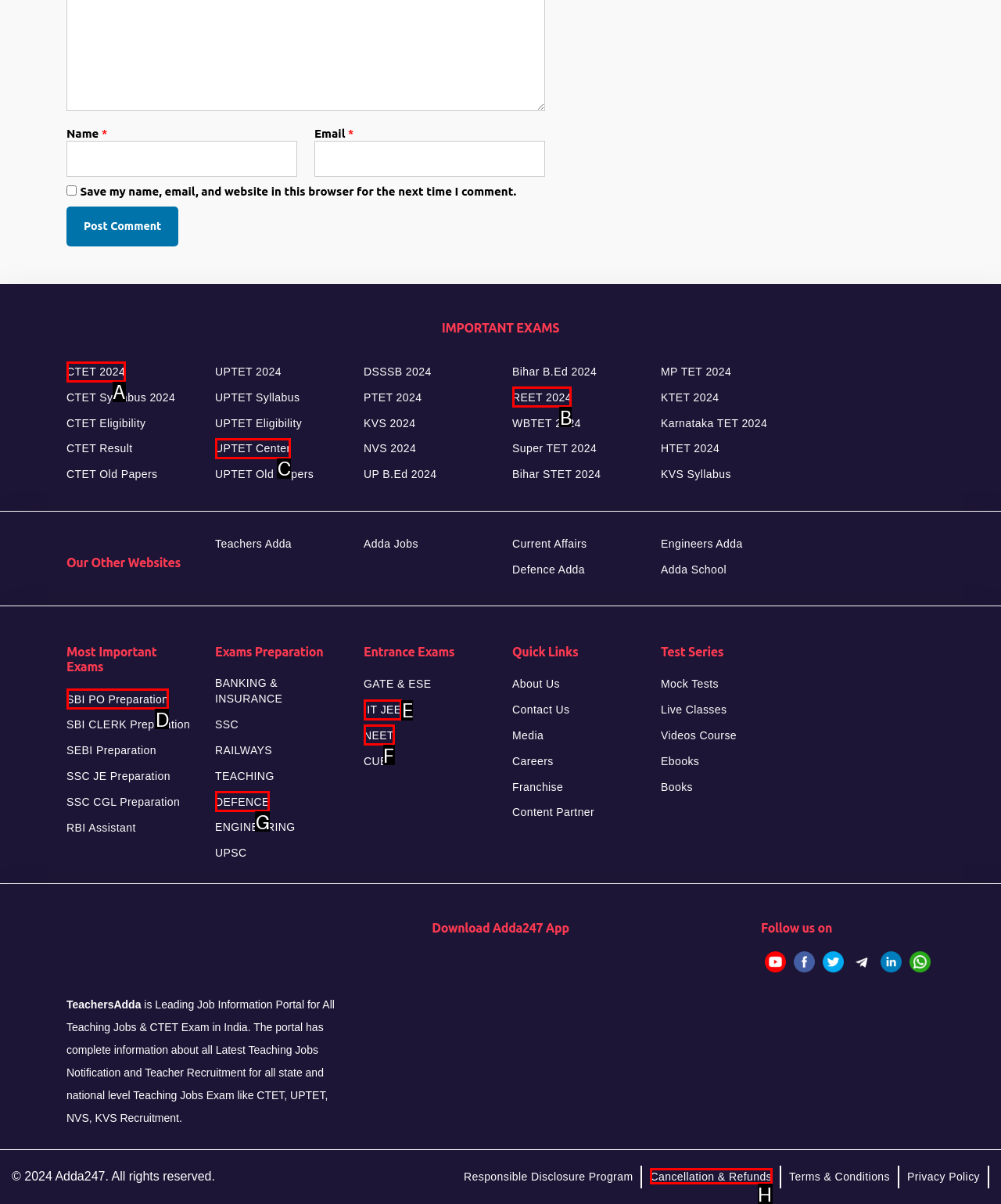Please identify the UI element that matches the description: NEET
Respond with the letter of the correct option.

F